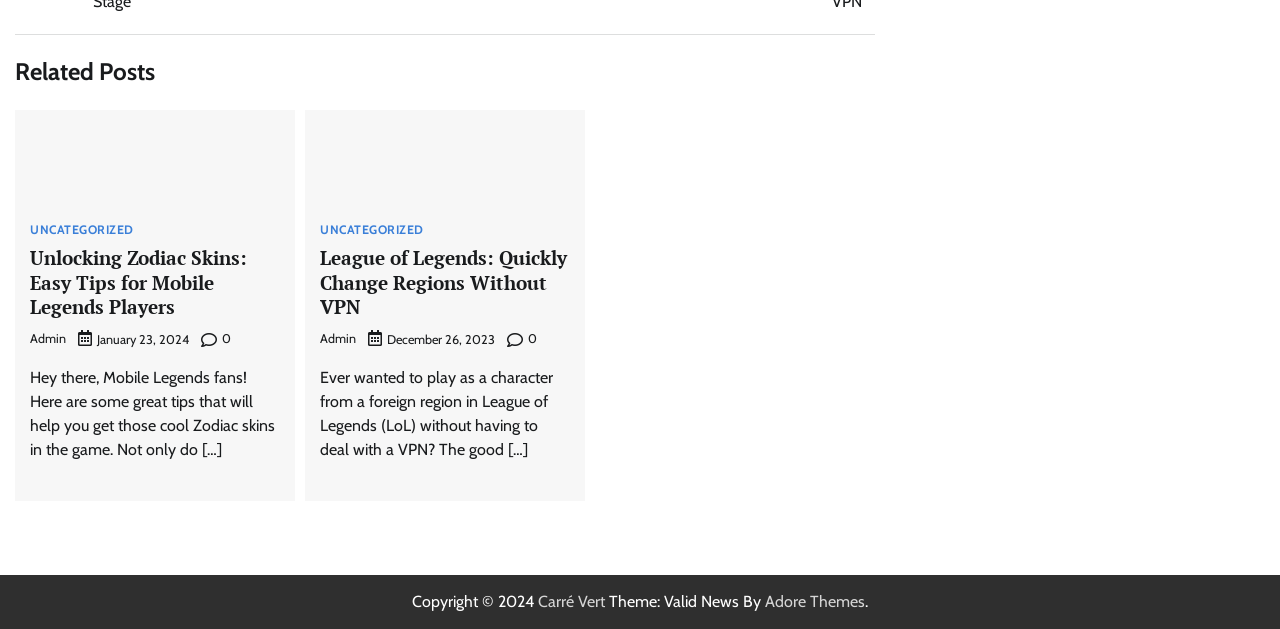Refer to the image and provide a thorough answer to this question:
What is the title of the first article?

I determined the title of the first article by looking at the heading element with the text 'Unlocking Zodiac Skins: Easy Tips for Mobile Legends Players' and the link element with the same text, which suggests that this is the title of the article.